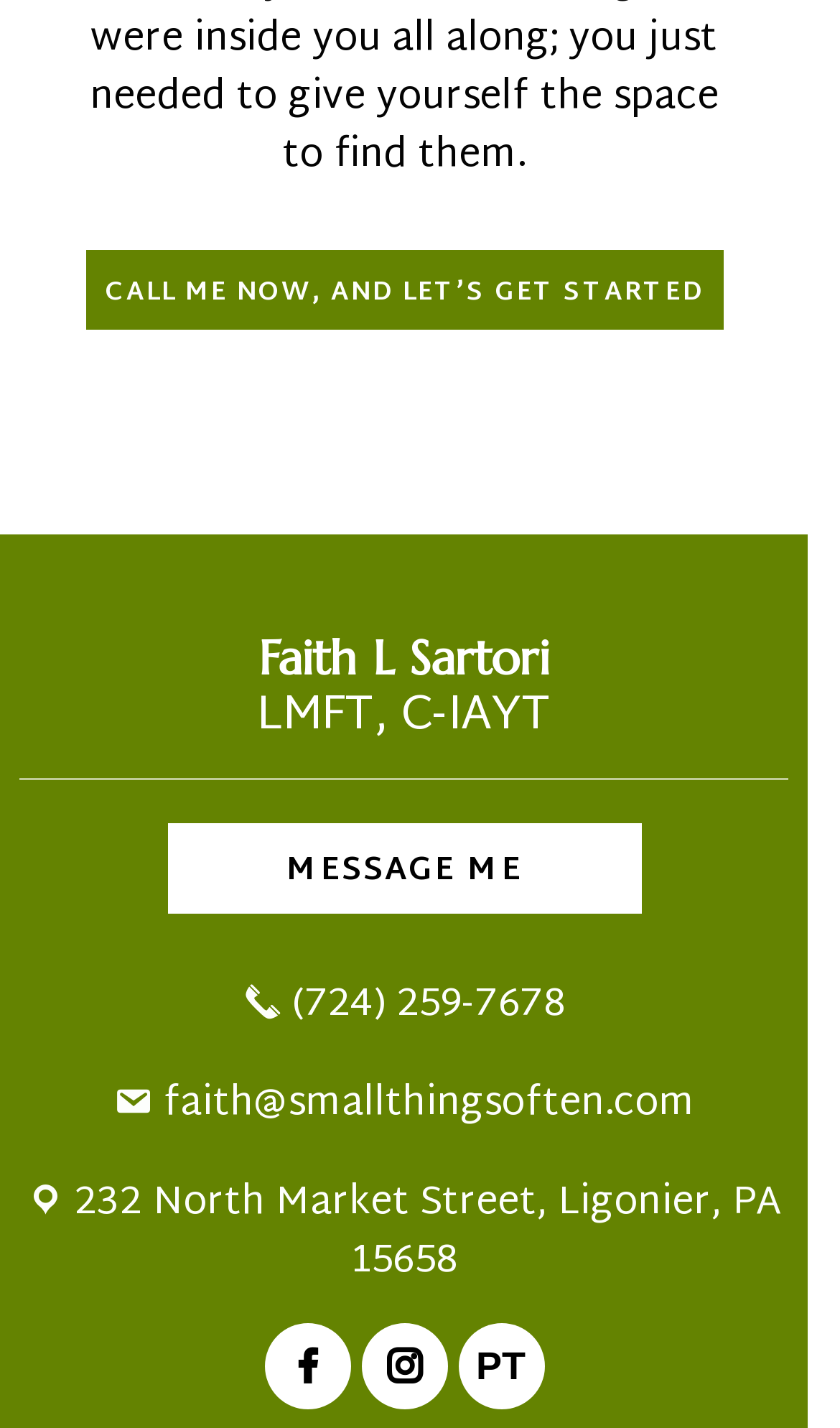Respond with a single word or phrase for the following question: 
How can you initiate contact with Faith L Sartori?

Call or message